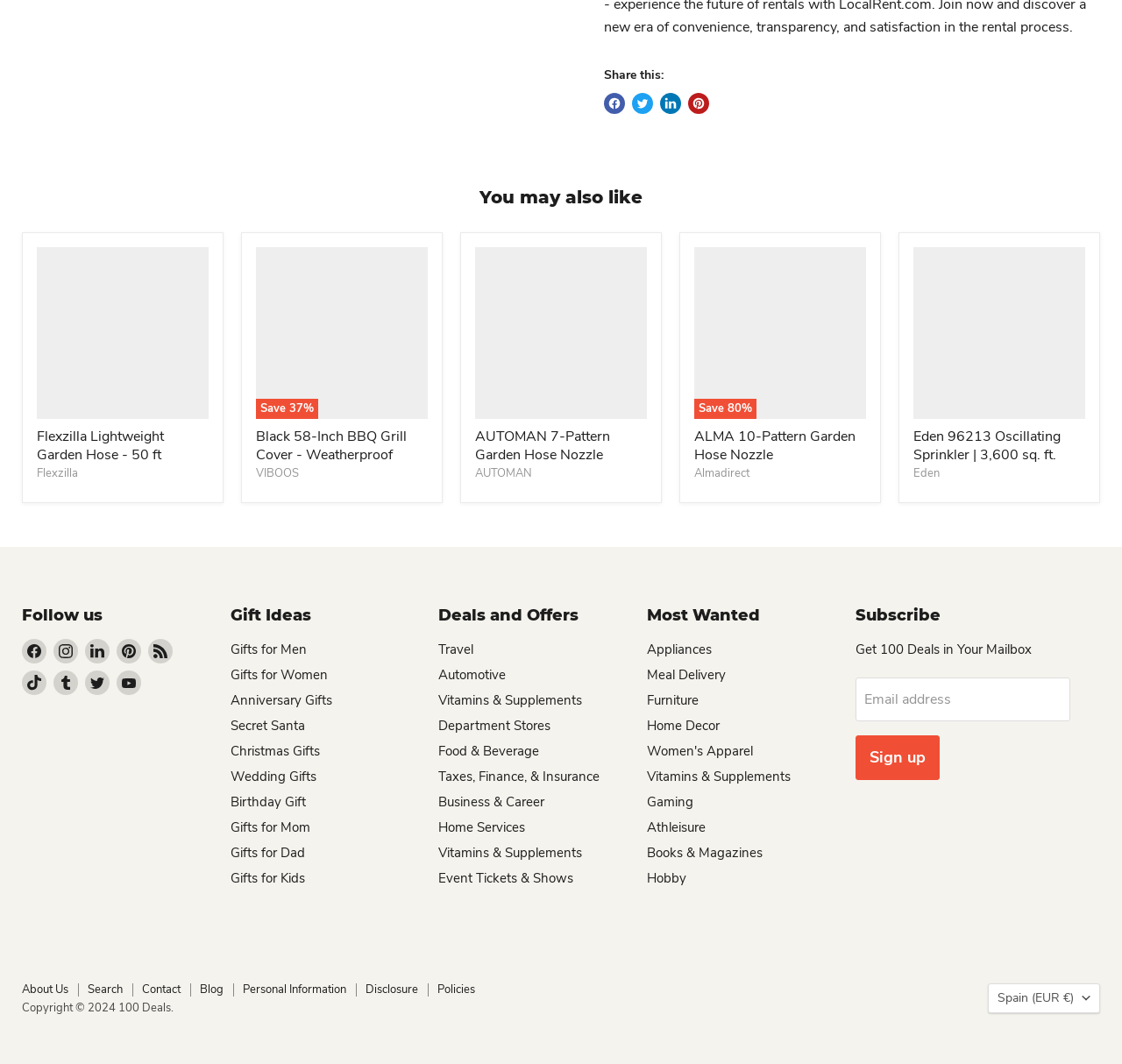Provide the bounding box coordinates of the UI element this sentence describes: "AUTOMAN 7-Pattern Garden Hose Nozzle".

[0.423, 0.401, 0.544, 0.437]